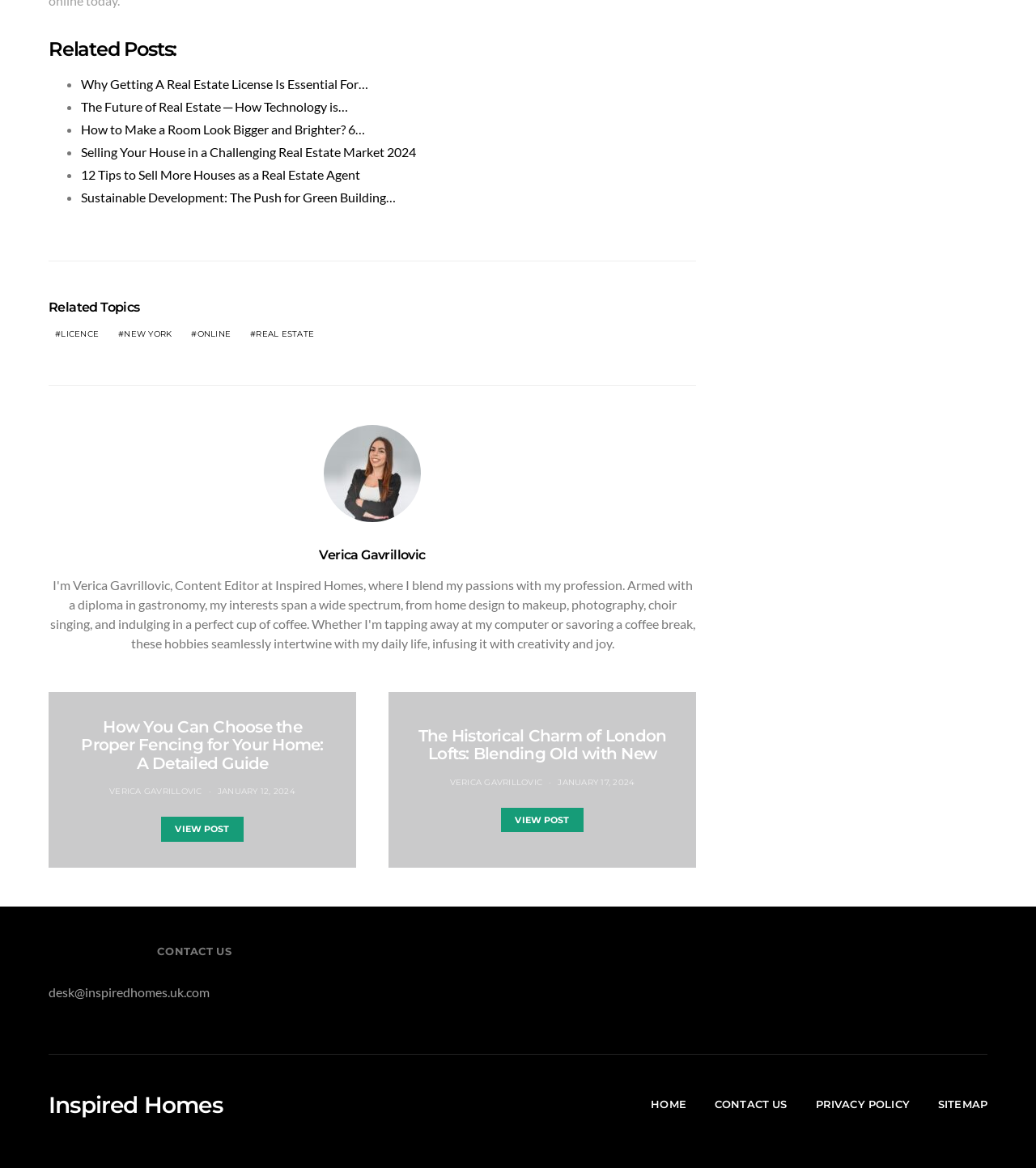Locate the bounding box coordinates of the area to click to fulfill this instruction: "View the related post 'Why Getting A Real Estate License Is Essential For…'". The bounding box should be presented as four float numbers between 0 and 1, in the order [left, top, right, bottom].

[0.078, 0.065, 0.355, 0.078]